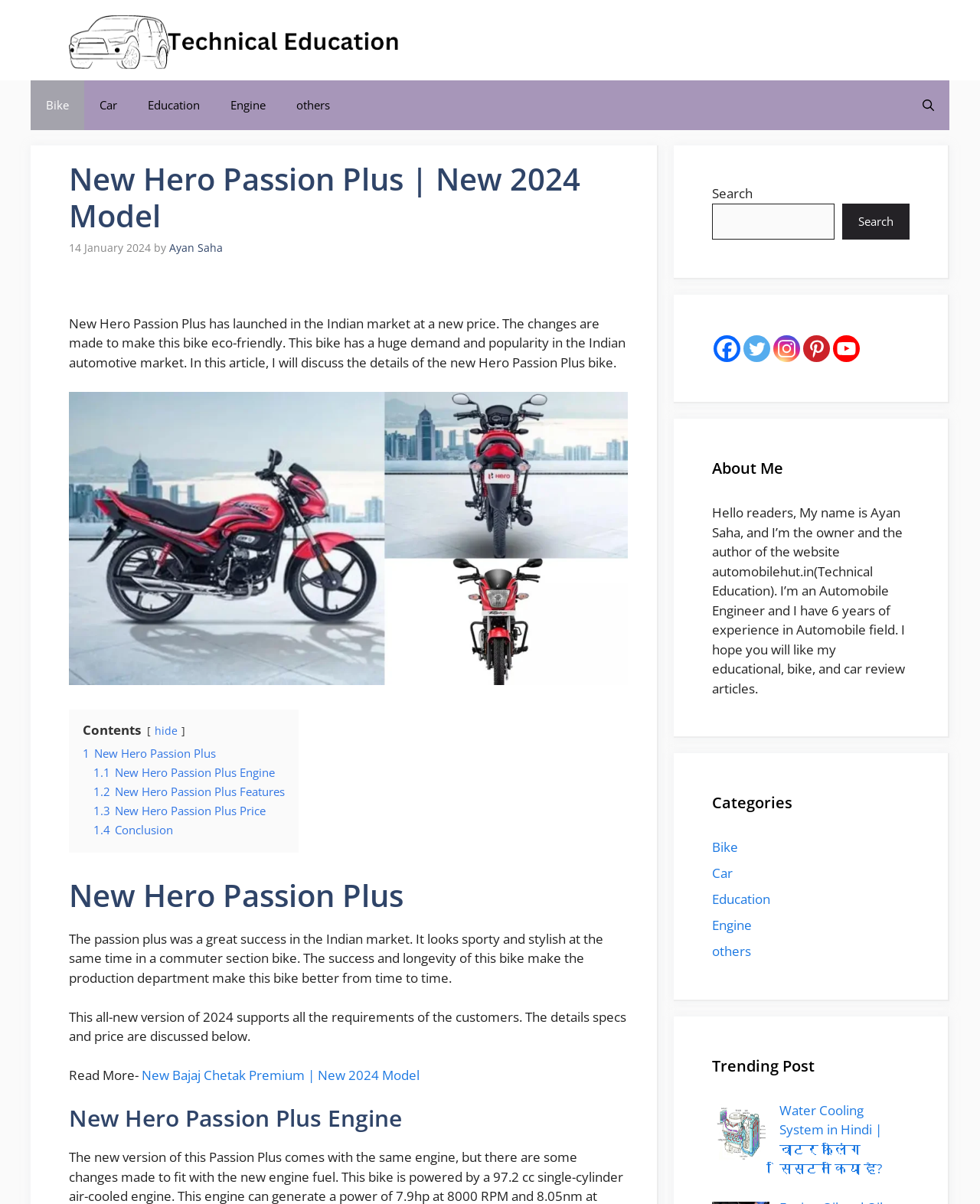Find the bounding box coordinates for the area that must be clicked to perform this action: "Click on the 'Bike' link in the navigation menu".

[0.031, 0.067, 0.086, 0.108]